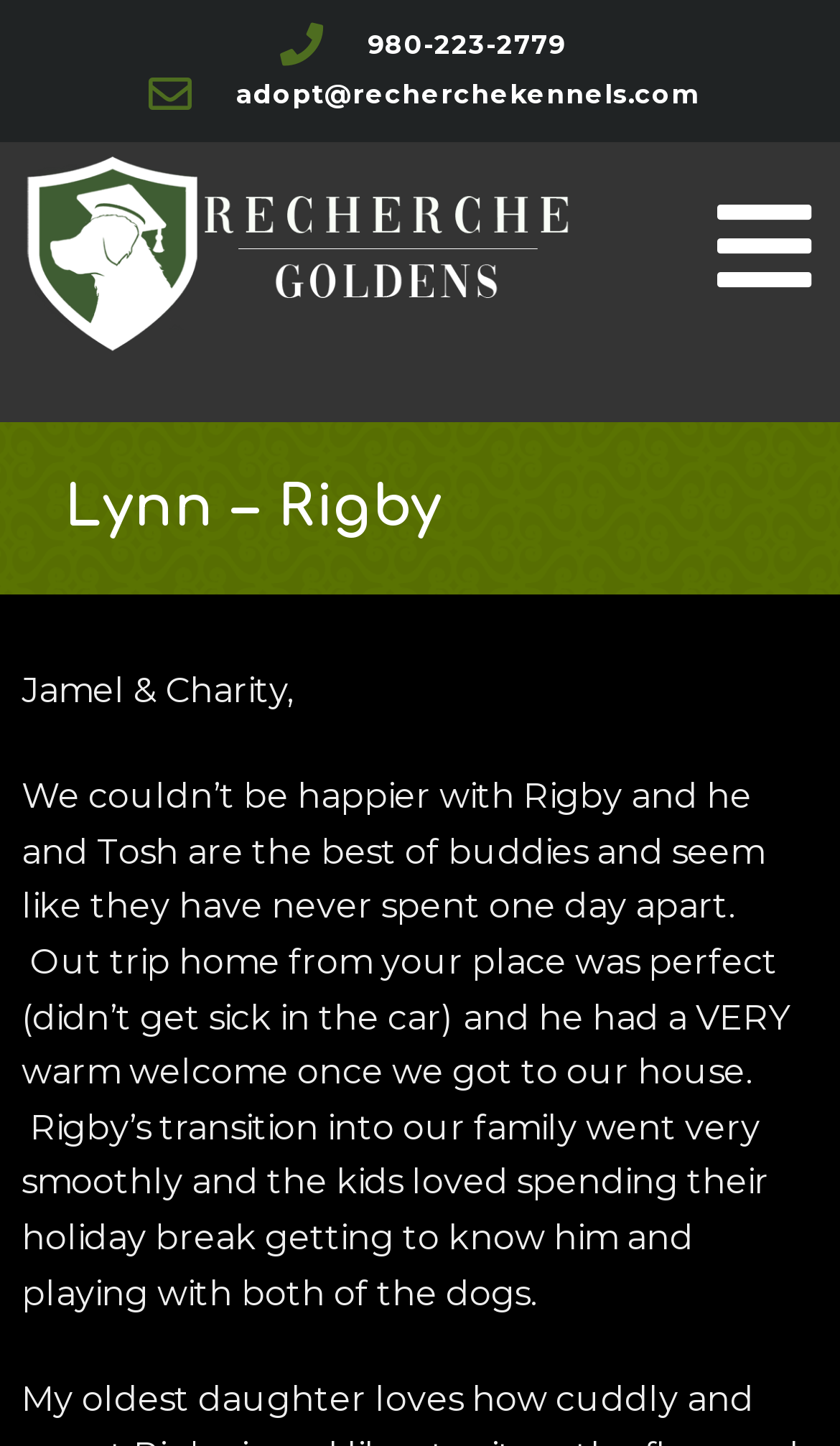Craft a detailed narrative of the webpage's structure and content.

The webpage appears to be a testimonial or review page for a kennel or pet adoption service. At the top of the page, there are three links: a phone number "980-223-2779" located near the center, an email address "adopt@recherchekennels.com" positioned slightly to the left, and another link with no text content situated near the top-left corner.

Below these links, there is a header section that spans almost the entire width of the page. Within this section, there is a heading that reads "Lynn – Rigby" in a prominent font. 

Underneath the header, there is a paragraph of text that starts with "Jamel & Charity," and continues to describe their positive experience with adopting a dog named Rigby. The text mentions how well Rigby got along with their other dog, Tosh, and how smoothly the transition into their family went. The paragraph is quite long and takes up most of the page's content area.

There are no images on the page. The overall content is focused on the testimonial, with the links and header providing supporting information.